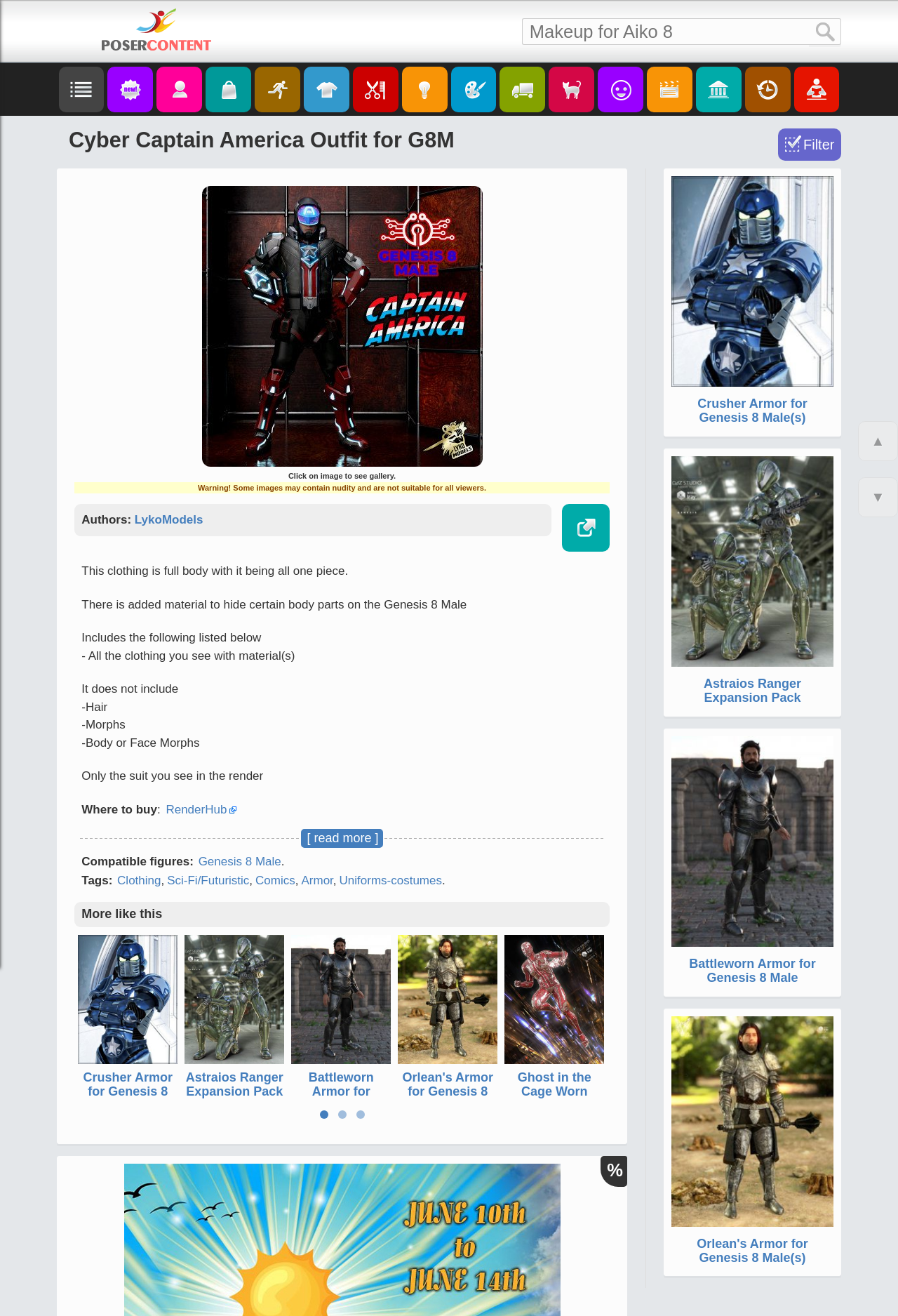Please specify the bounding box coordinates in the format (top-left x, top-left y, bottom-right x, bottom-right y), with values ranging from 0 to 1. Identify the bounding box for the UI component described as follows: name="op" value="Search"

[0.901, 0.014, 0.937, 0.034]